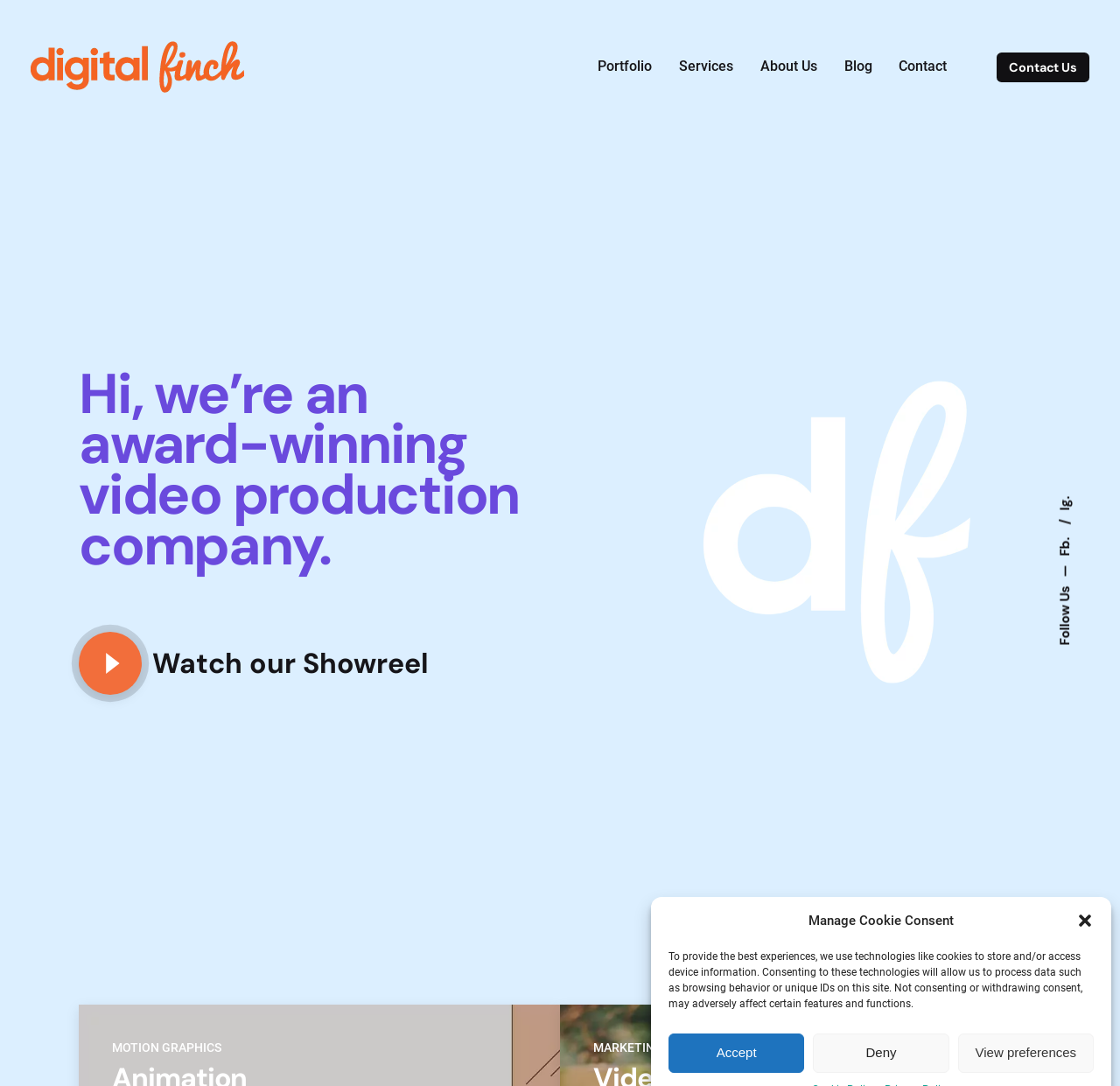Identify the headline of the webpage and generate its text content.

Hi, we’re an award-winning video production company.